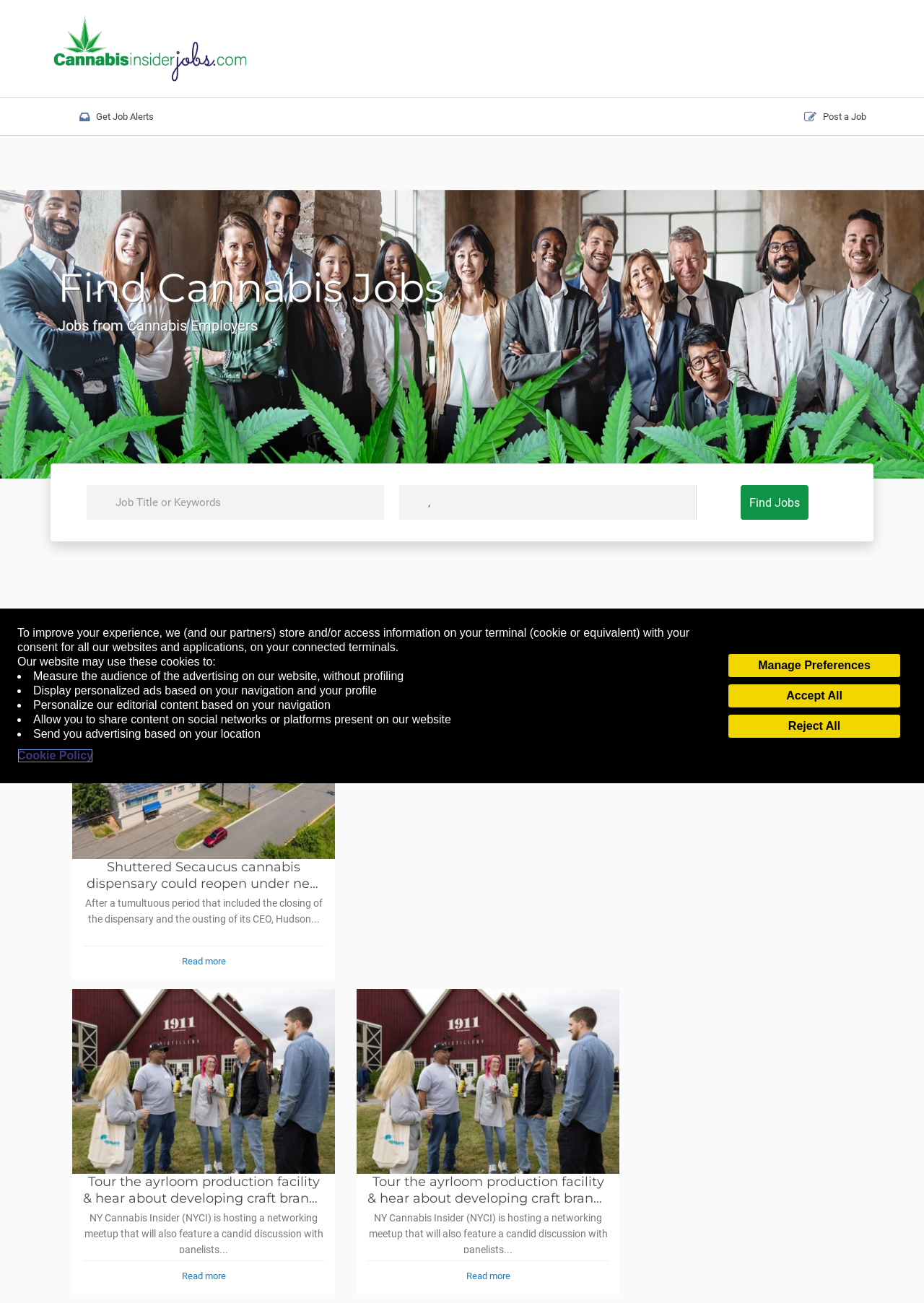Identify the bounding box coordinates of the element that should be clicked to fulfill this task: "Browse articles". The coordinates should be provided as four float numbers between 0 and 1, i.e., [left, top, right, bottom].

[0.066, 0.018, 0.675, 0.031]